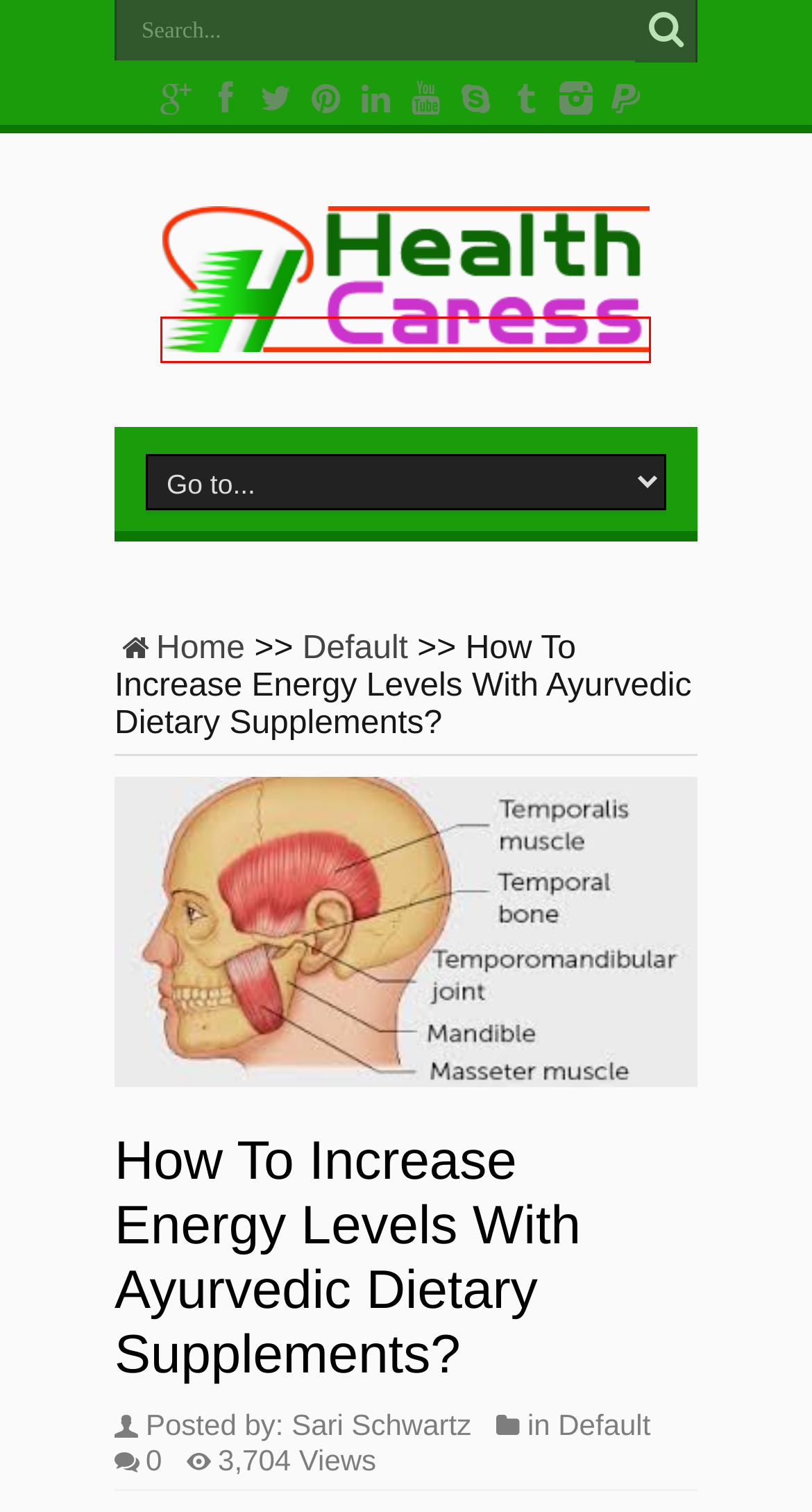You have a screenshot of a webpage with a red bounding box around a UI element. Determine which webpage description best matches the new webpage that results from clicking the element in the bounding box. Here are the candidates:
A. Breath Meditation – 5 Simple Breathwork Exercises | HealthCaress
B. Essential Top Eye Care Tips For Healthy Eyes! | HealthCaress
C. Health needs Caresses| HealthCaress
D. Health | HealthCaress
E. Default | HealthCaress
F. Quit smoking through meditation | HealthCaress
G. What is stress and how can one cope with it? | HealthCaress
H. Exercise anxiety, 12 ways to identify and resolve it. | HealthCaress

C